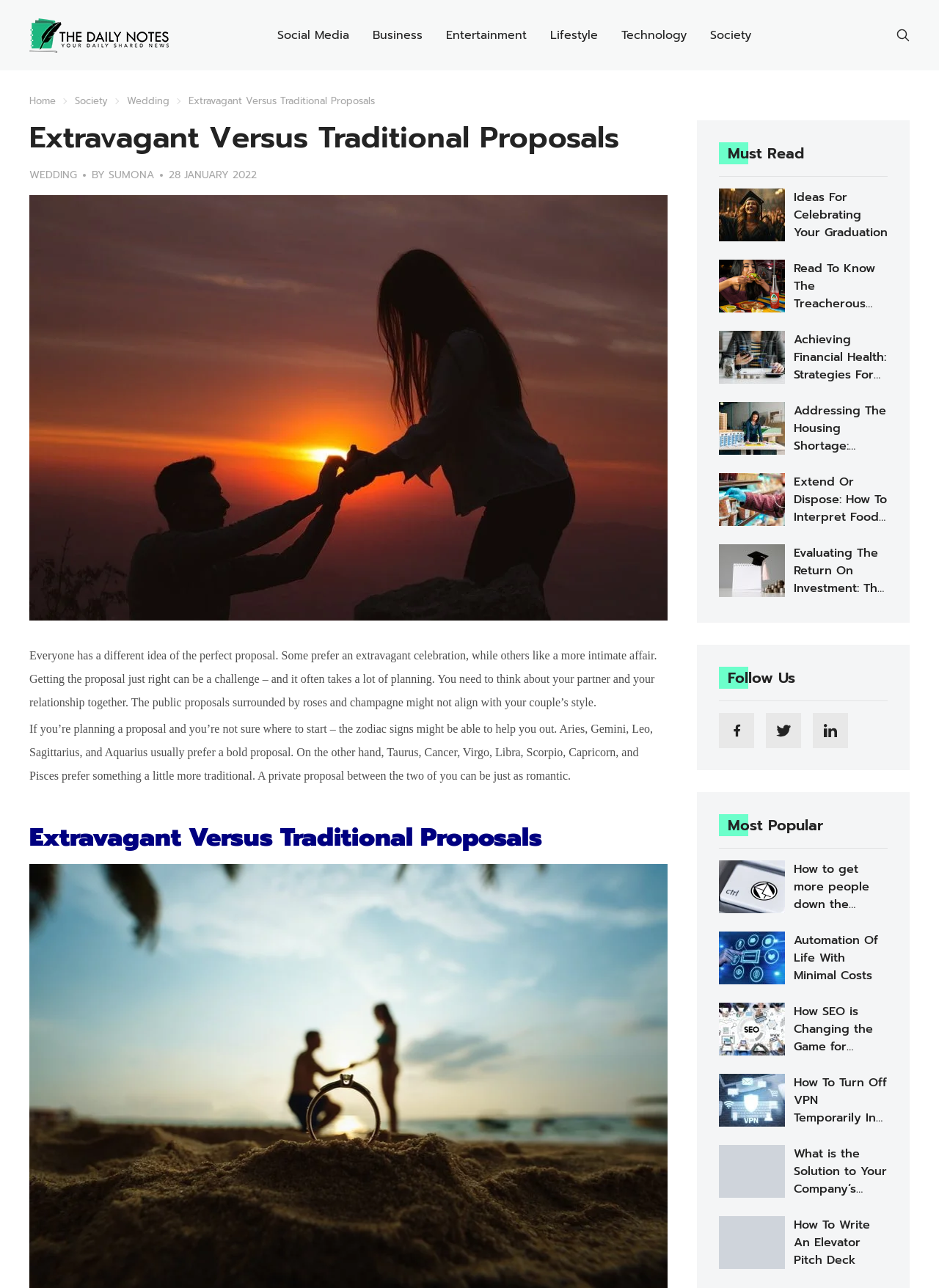Provide the bounding box coordinates for the UI element that is described by this text: "Ideas For Celebrating Your Graduation". The coordinates should be in the form of four float numbers between 0 and 1: [left, top, right, bottom].

[0.766, 0.146, 0.945, 0.19]